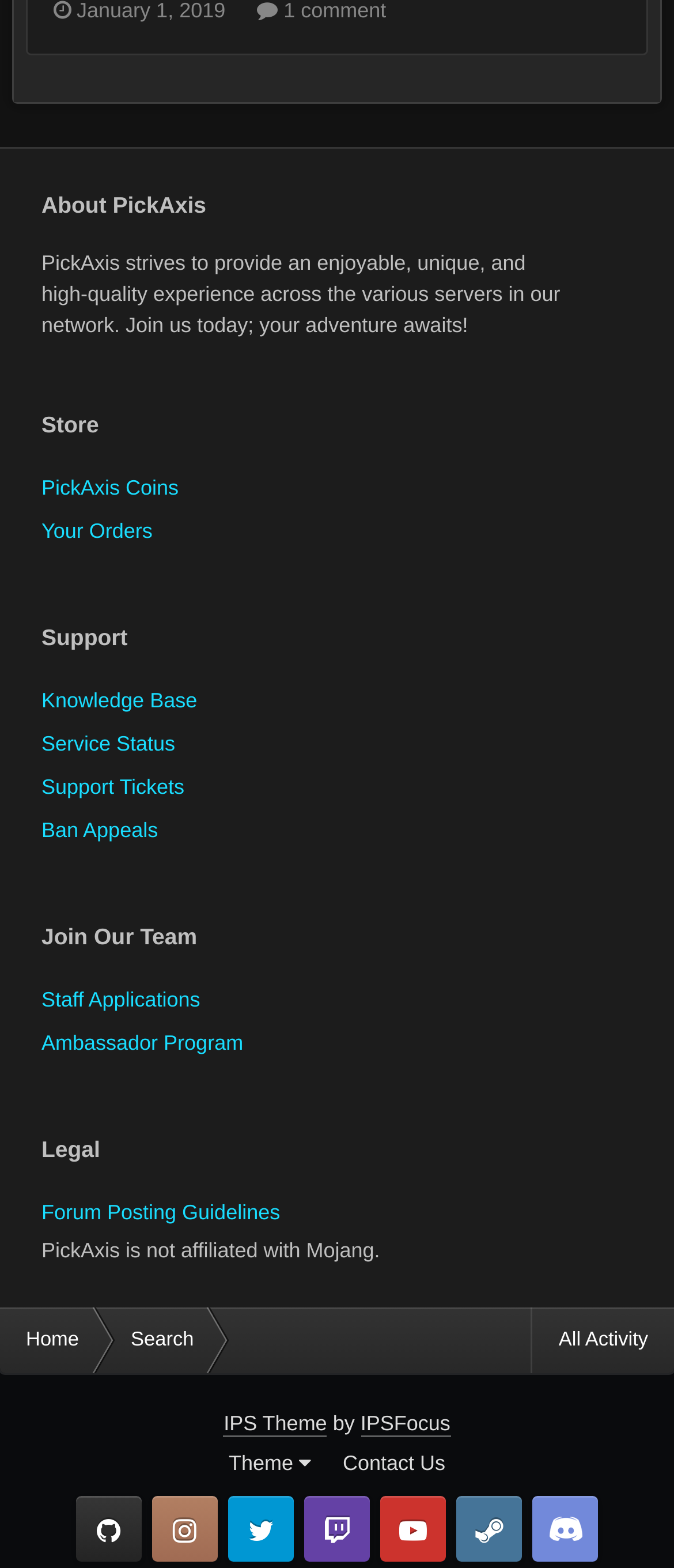Please use the details from the image to answer the following question comprehensively:
How many social media platforms are linked on the webpage?

I can see links to seven social media platforms: GitHub, Instagram, Twitter, Twitch.tv, YouTube, Steam, and TeamSpeak. Therefore, there are seven social media platforms linked on the webpage.